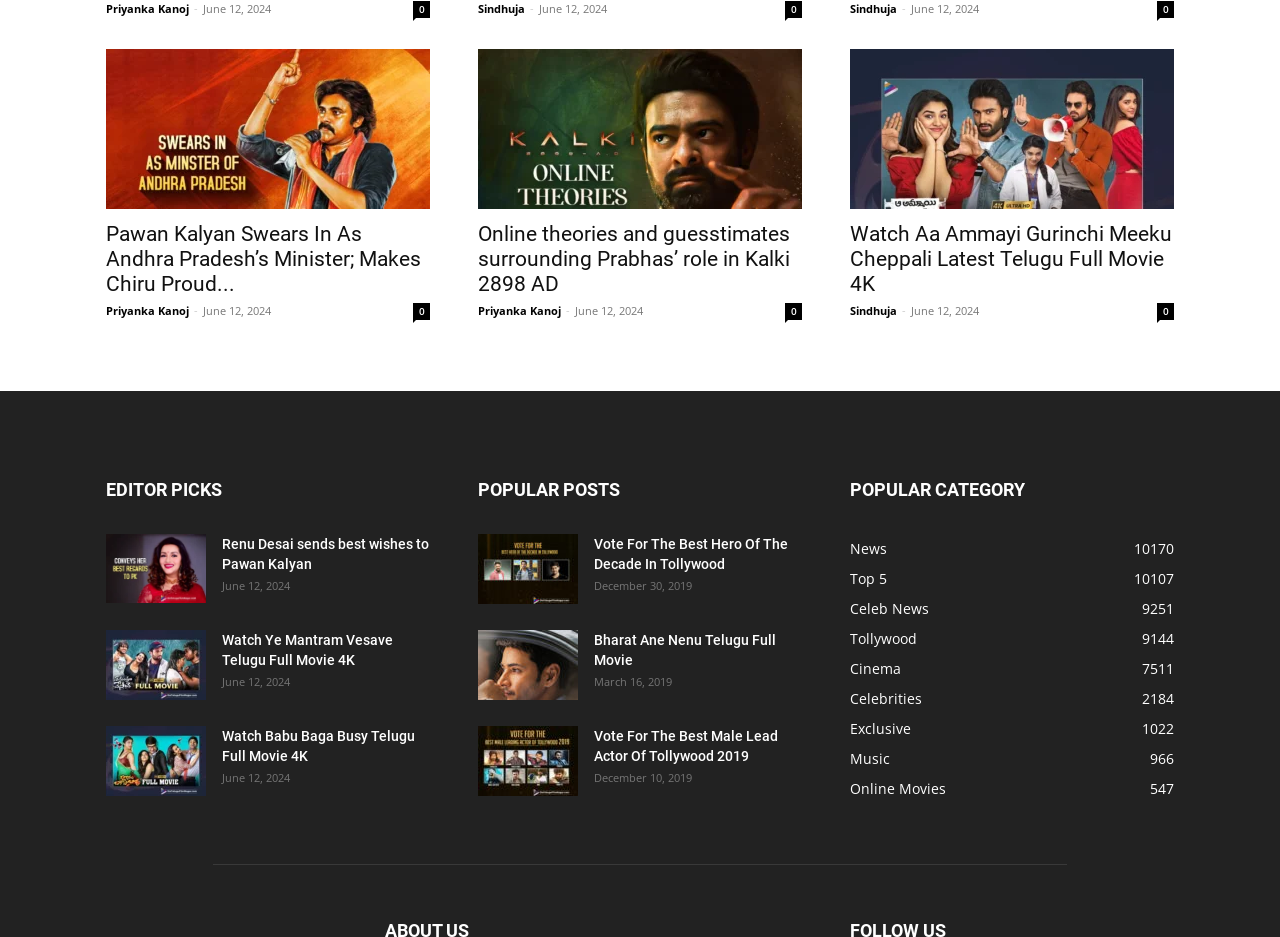Determine the bounding box coordinates in the format (top-left x, top-left y, bottom-right x, bottom-right y). Ensure all values are floating point numbers between 0 and 1. Identify the bounding box of the UI element described by: News10170

[0.664, 0.575, 0.693, 0.596]